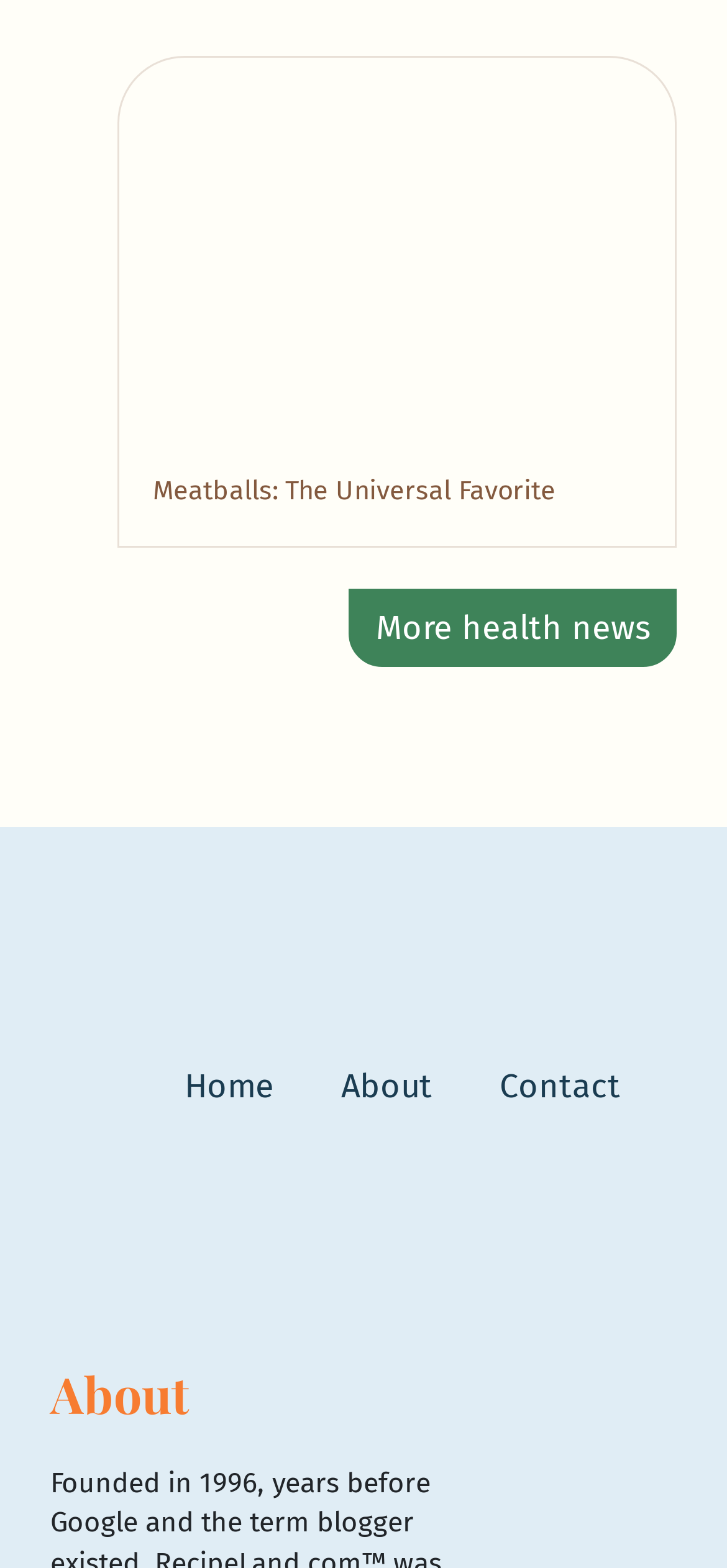What is the section about at the bottom of the webpage?
Using the image, give a concise answer in the form of a single word or short phrase.

About section